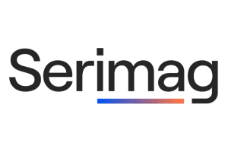Identify and describe all the elements present in the image.

The image features the word "Serimag" prominently displayed in a modern and bold font. The design incorporates a dynamic gradient line that runs beneath the text, showcasing a blend of vibrant colors transitioning from blue to orange. This contemporary logo conveys a sense of creativity and professionalism, aligning well with the theme of social media management. It serves as a visual representation of the brand's commitment to fostering engagement and amplifying online presence across various social platforms. The overall aesthetic is clean and compelling, aimed at attracting and engaging a digitally savvy audience.